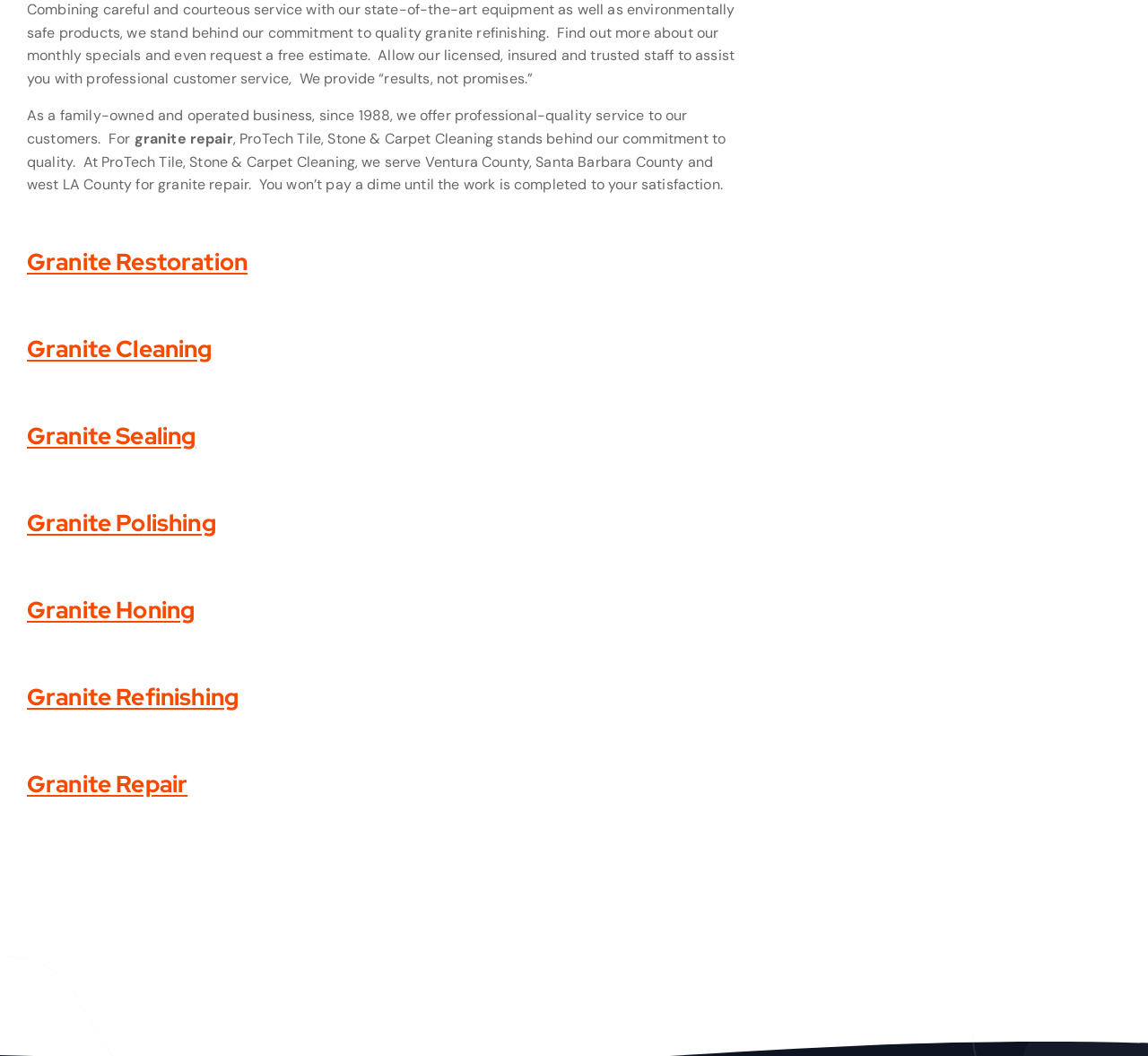What is the payment policy of ProTech Tile, Stone & Carpet Cleaning?
Using the picture, provide a one-word or short phrase answer.

Pay after work is completed to satisfaction